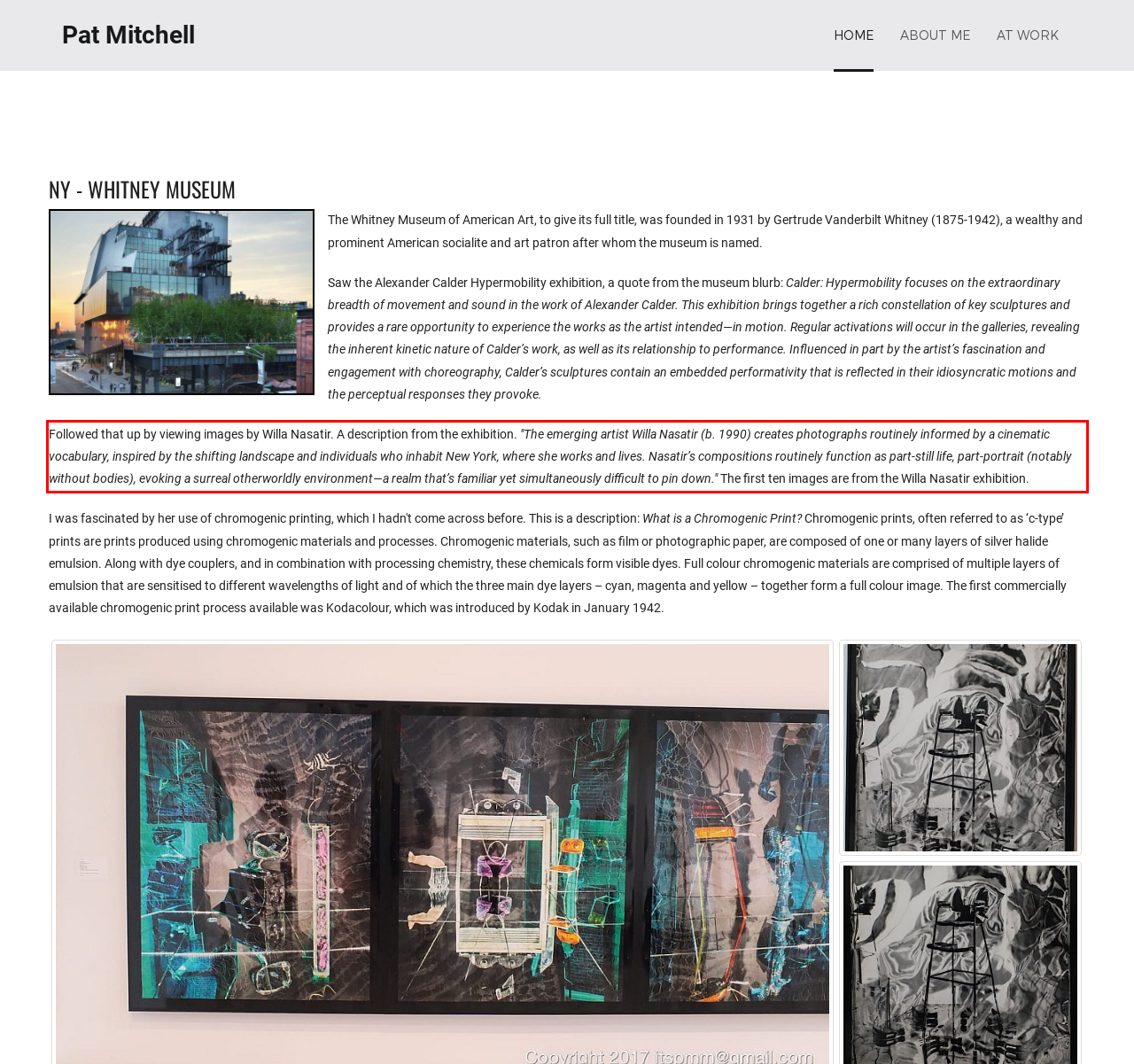Please extract the text content within the red bounding box on the webpage screenshot using OCR.

Followed that up by viewing images by Willa Nasatir. A description from the exhibition. "The emerging artist Willa Nasatir (b. 1990) creates photographs routinely informed by a cinematic vocabulary, inspired by the shifting landscape and individuals who inhabit New York, where she works and lives. Nasatir’s compositions routinely function as part-still life, part-portrait (notably without bodies), evoking a surreal otherworldly environment—a realm that’s familiar yet simultaneously difficult to pin down." The first ten images are from the Willa Nasatir exhibition.